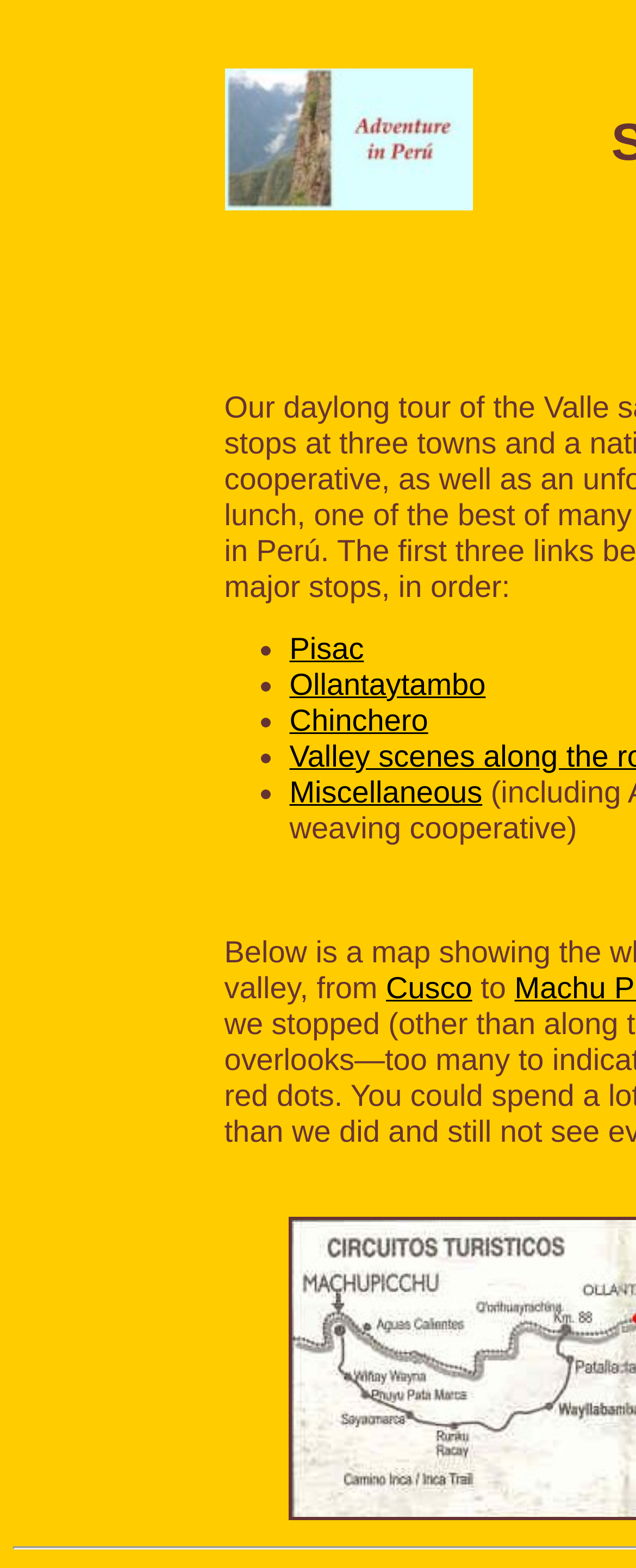Identify the bounding box for the given UI element using the description provided. Coordinates should be in the format (top-left x, top-left y, bottom-right x, bottom-right y) and must be between 0 and 1. Here is the description: alt="Link to main page"

[0.353, 0.121, 0.742, 0.139]